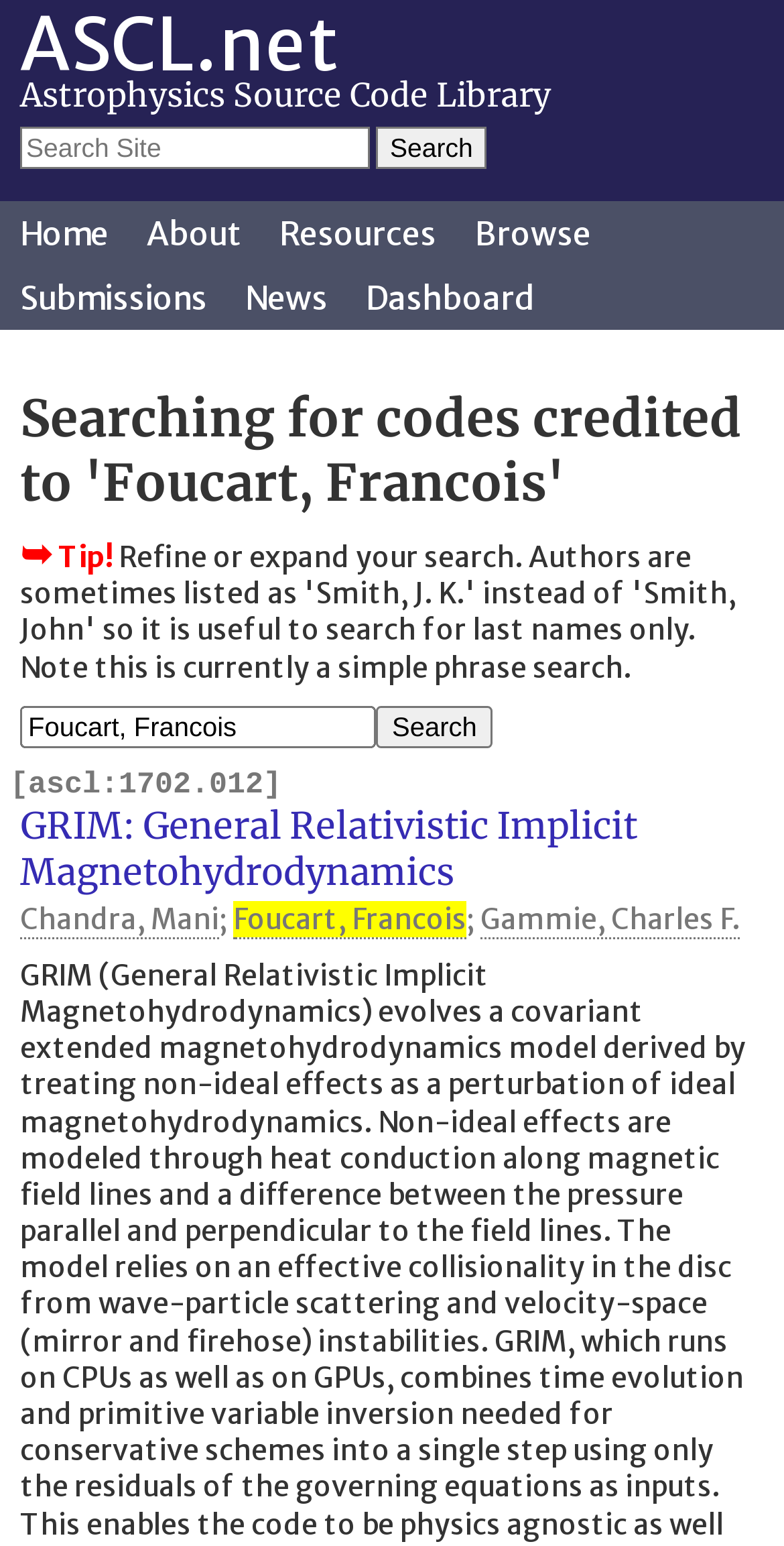Please identify the bounding box coordinates of the element that needs to be clicked to perform the following instruction: "Search for Foucart, Francois again".

[0.479, 0.456, 0.629, 0.484]